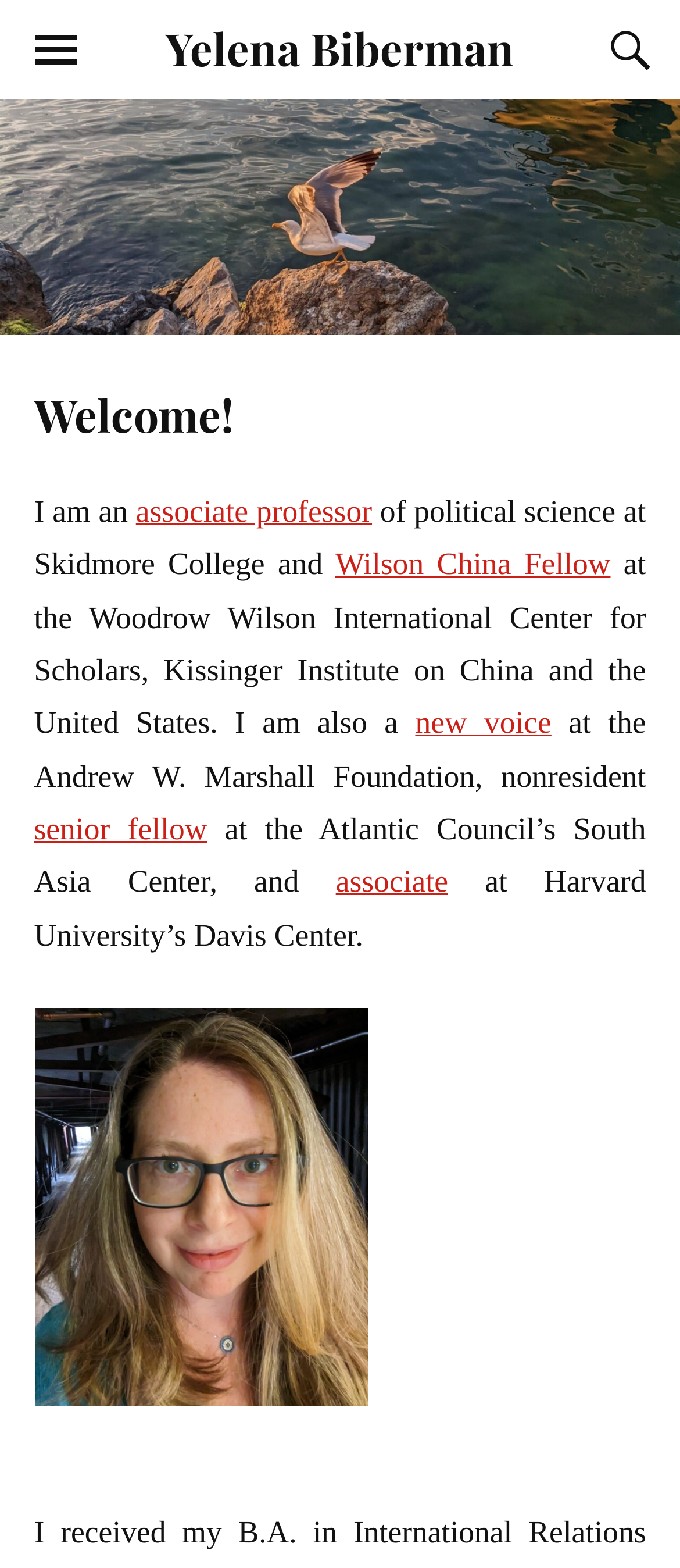Determine the bounding box coordinates of the region that needs to be clicked to achieve the task: "toggle the search field".

[0.888, 0.002, 0.95, 0.062]